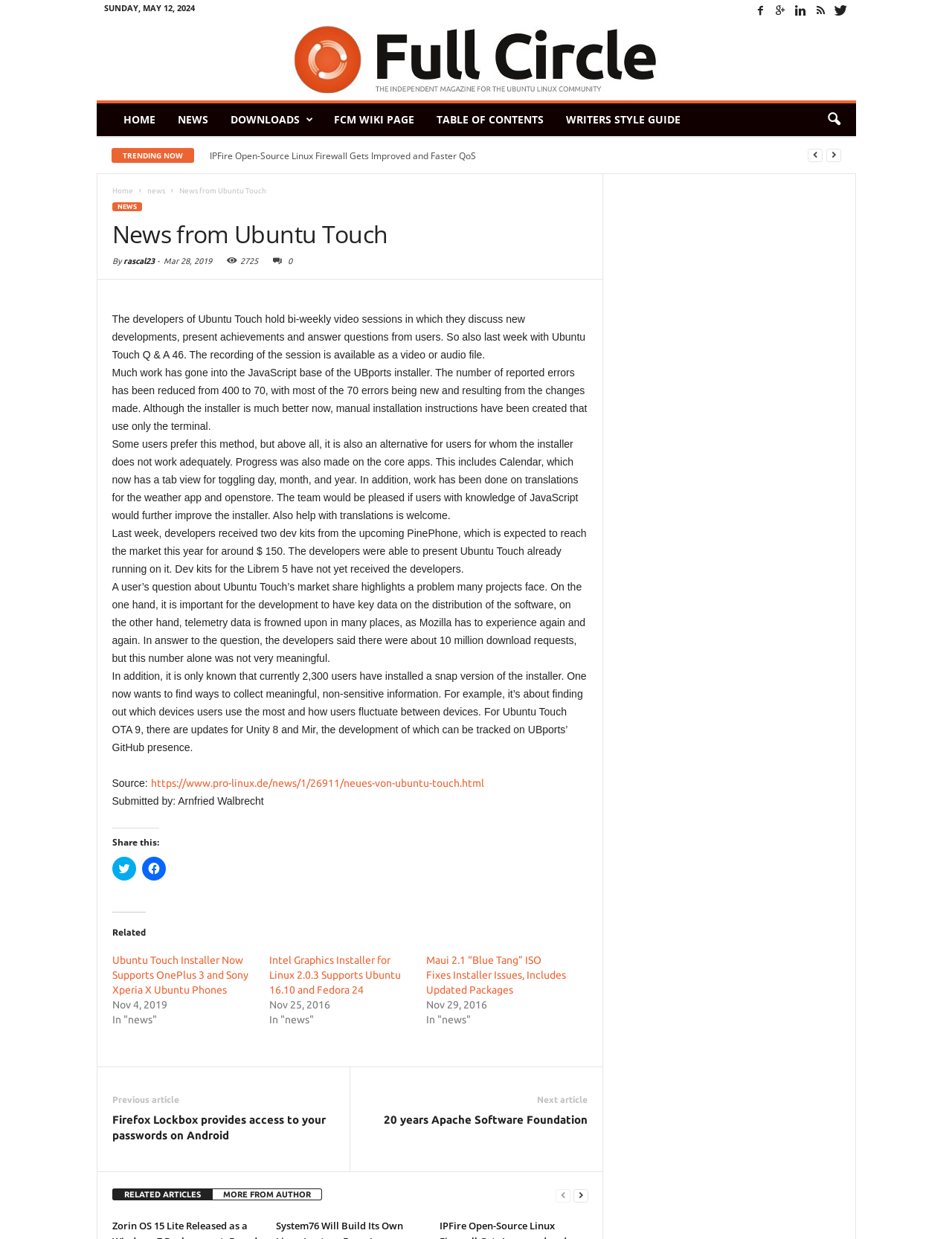Craft a detailed narrative of the webpage's structure and content.

This webpage is from Full Circle Magazine, and it appears to be a news article page. At the top, there is a date "SUNDAY, MAY 12, 2024" and a set of social media links. Below that, there is a navigation menu with links to "HOME", "NEWS", "DOWNLOADS", "FCM WIKI PAGE", "TABLE OF CONTENTS", "WRITERS STYLE GUIDE", and a search button.

The main content of the page is an article titled "News from Ubuntu Touch". The article discusses the bi-weekly video sessions of Ubuntu Touch developers, where they discuss new developments, present achievements, and answer user questions. The article also mentions the progress made on the JavaScript base of the UBports installer, the development of core apps, and the testing of Ubuntu Touch on the upcoming PinePhone.

The article is divided into several paragraphs, each discussing a specific topic. There are also links to related articles at the bottom of the page, including "Ubuntu Touch Installer Now Supports OnePlus 3 and Sony Xperia X Ubuntu Phones", "Intel Graphics Installer for Linux 2.0.3 Supports Ubuntu 16.10 and Fedora 24", and "Maui 2.1 “Blue Tang” ISO Fixes Installer Issues, Includes Updated Packages".

On the right side of the page, there are several headings, including "TRENDING NOW", "RELATED ARTICLES", and "MORE FROM AUTHOR". Under "TRENDING NOW", there are several news article headings, including "Zorin OS 15 Lite Released as a Windows 7 Replacement, Based on Ubuntu 18.04 LTS", "System76 Will Build Its Own Linux Laptops From January 2020", and "IPFire Open-Source Linux Firewall Gets Improved and Faster QoS".

At the bottom of the page, there is a footer section with links to previous and next articles, as well as a set of social media links.